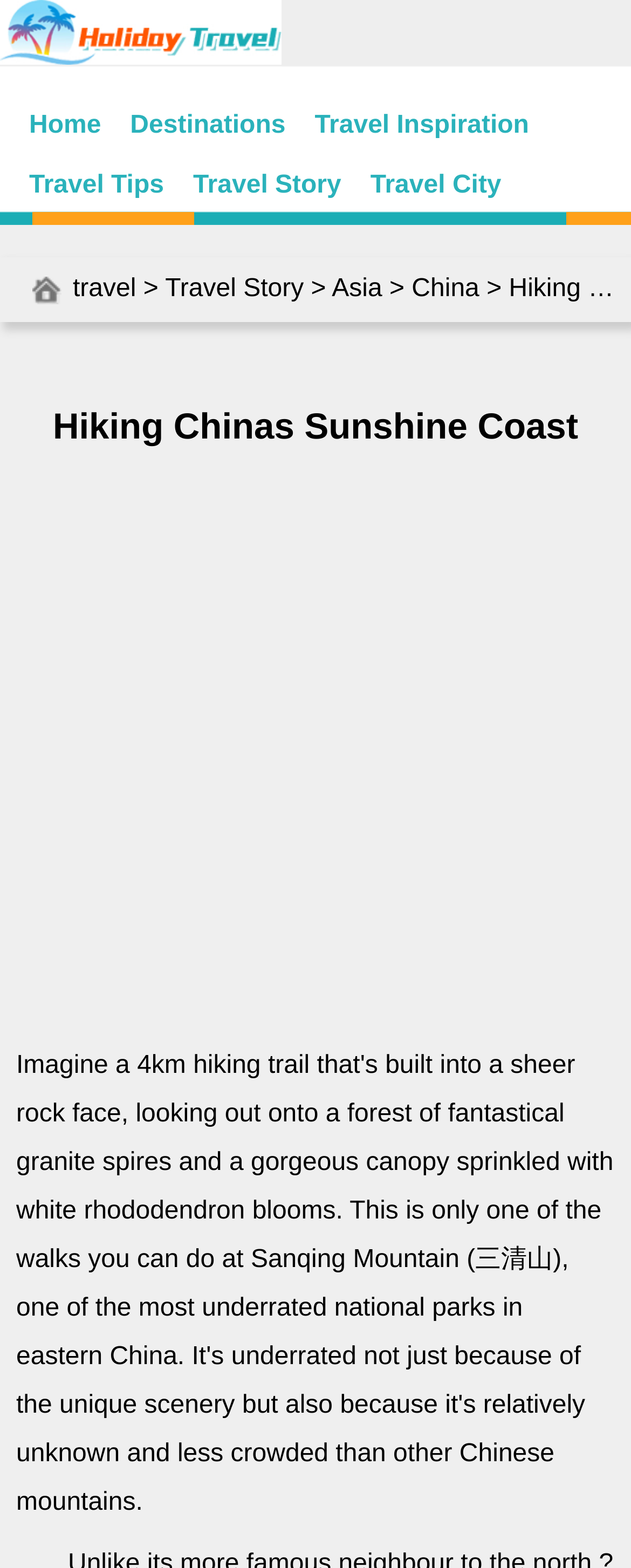Please locate the clickable area by providing the bounding box coordinates to follow this instruction: "Go to Home".

[0.046, 0.067, 0.16, 0.093]